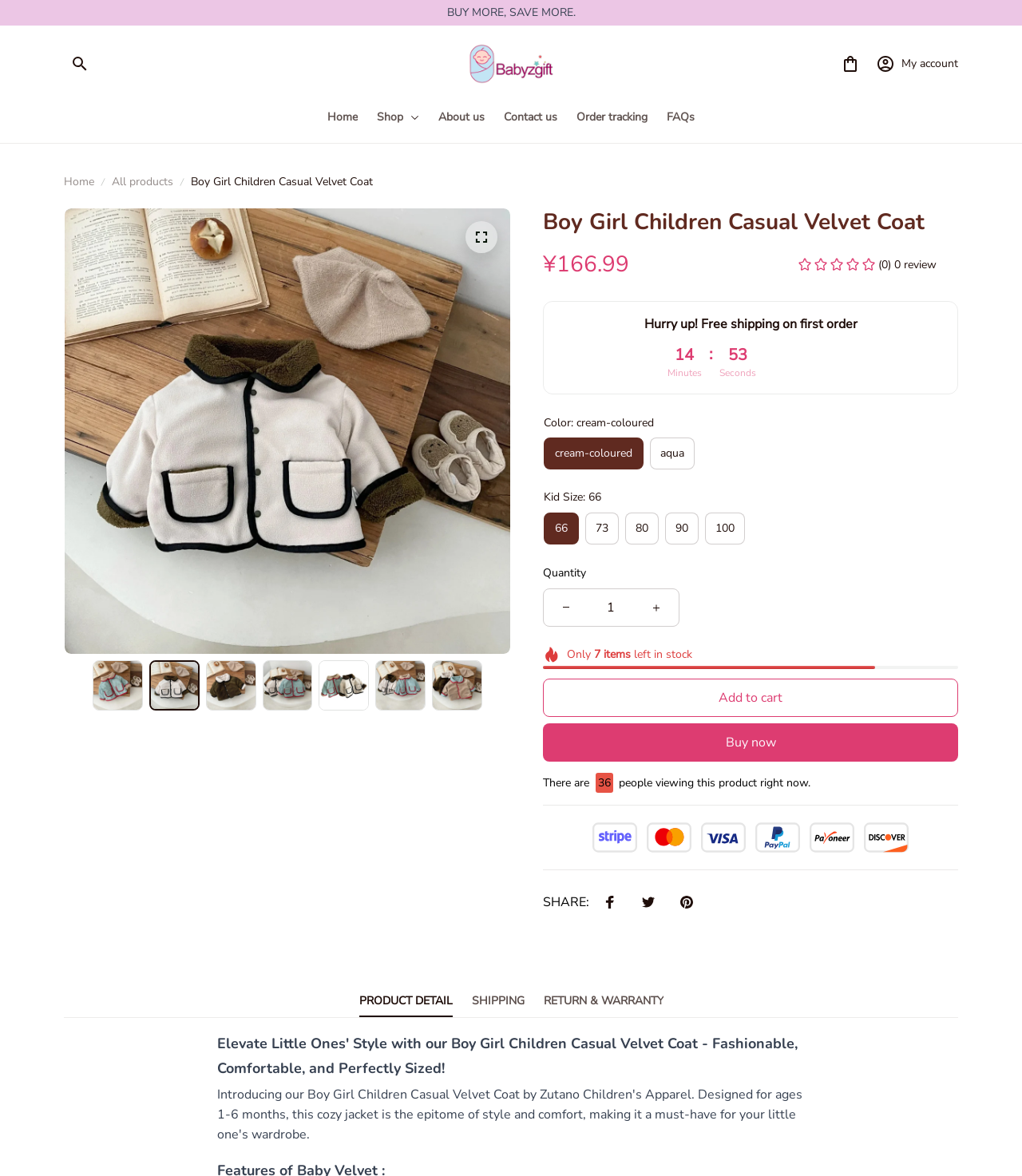Use one word or a short phrase to answer the question provided: 
What is the price of the Casual Velvet Coat?

¥166.99